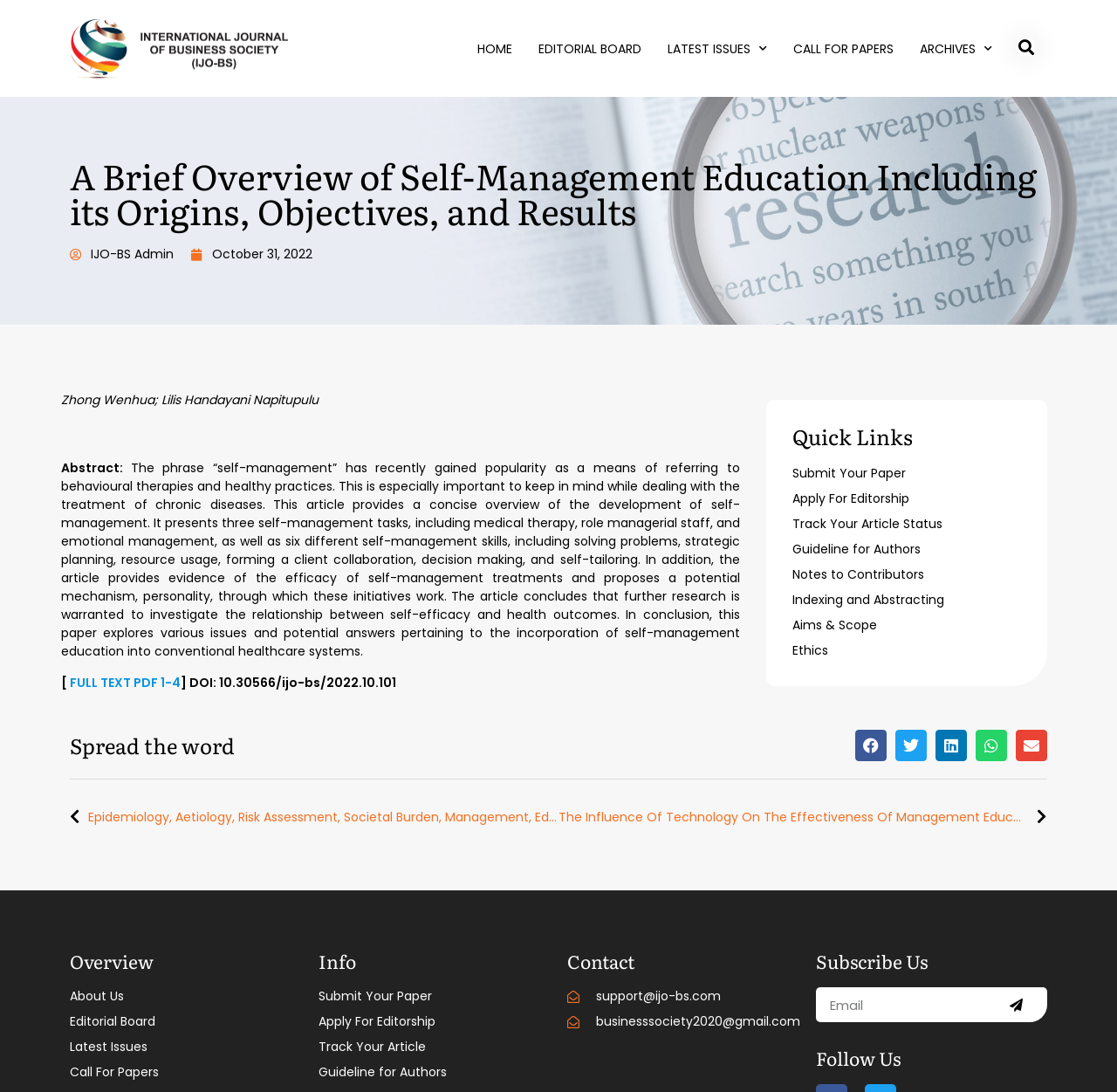Locate the bounding box coordinates of the item that should be clicked to fulfill the instruction: "Read the abstract of the article".

[0.055, 0.42, 0.663, 0.604]